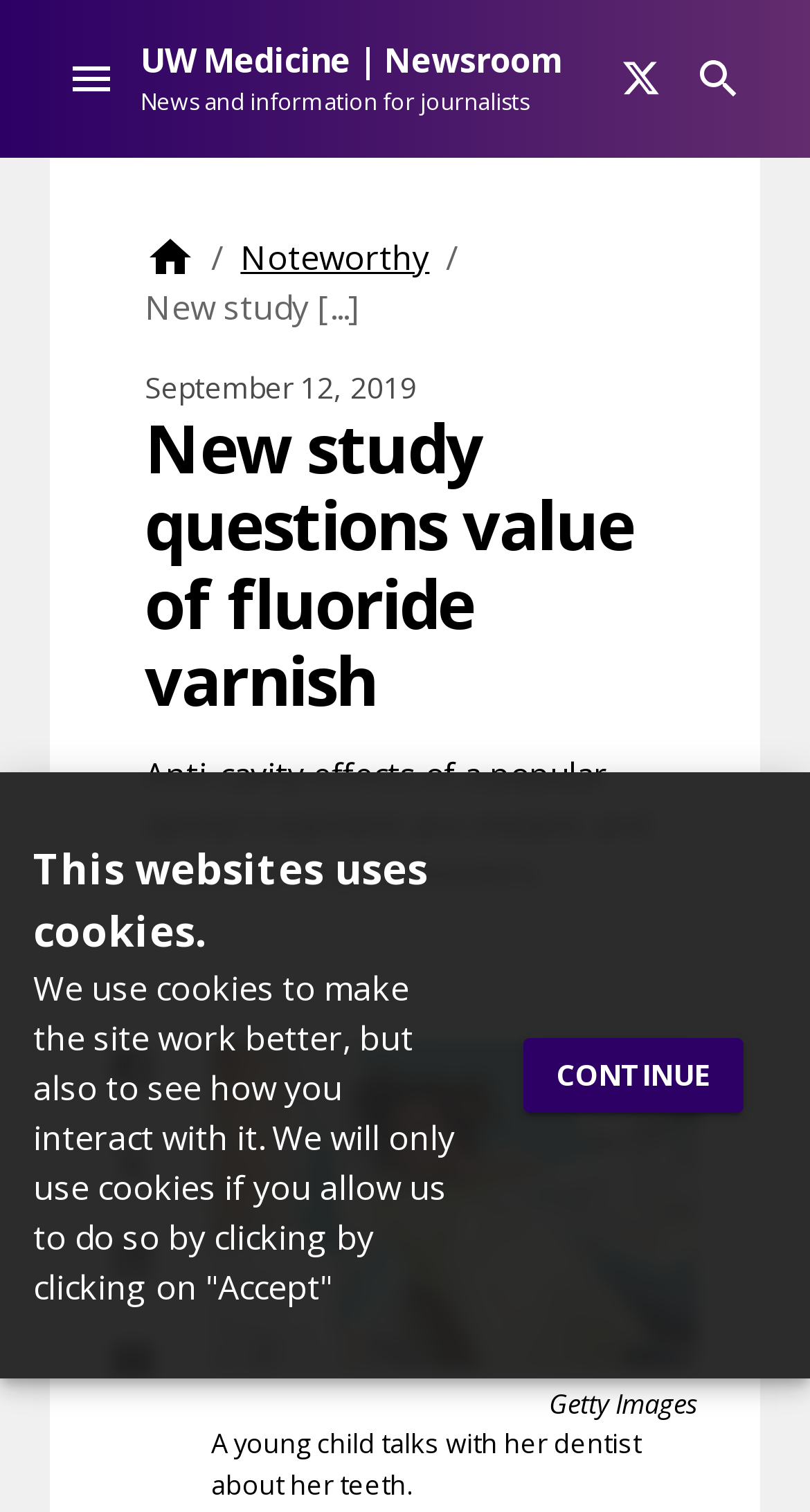Locate the bounding box of the user interface element based on this description: "aria-label="account of current user"".

[0.061, 0.025, 0.164, 0.08]